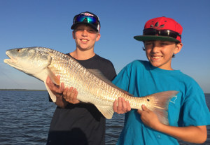Refer to the image and provide a thorough answer to this question:
What is the condition of the sky in the background?

The caption describes the backdrop as having a 'clear blue sky', indicating that the weather was pleasant and ideal for fishing.